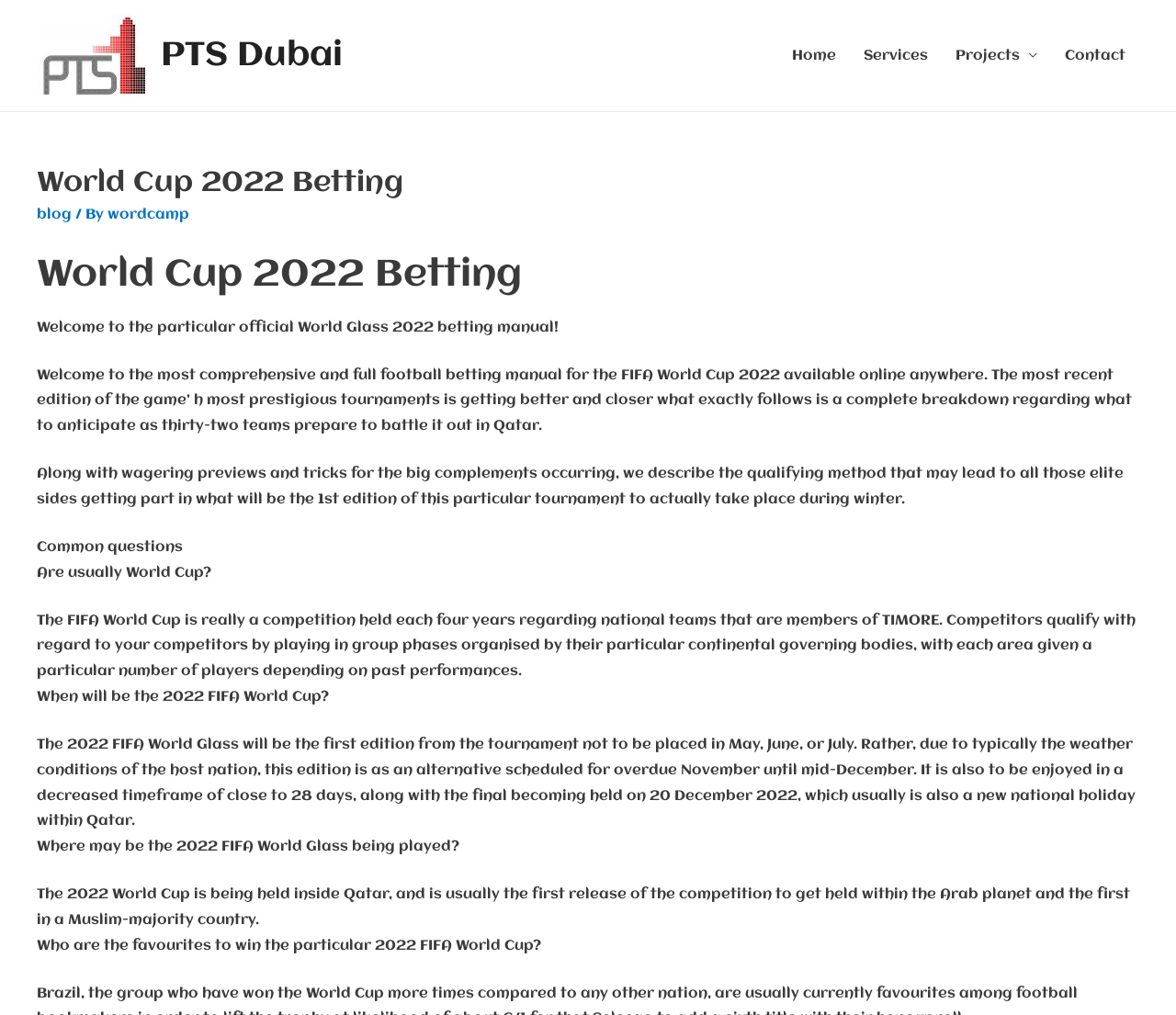Give a one-word or short-phrase answer to the following question: 
What is the purpose of the webpage?

To provide a betting guide for the 2022 FIFA World Cup